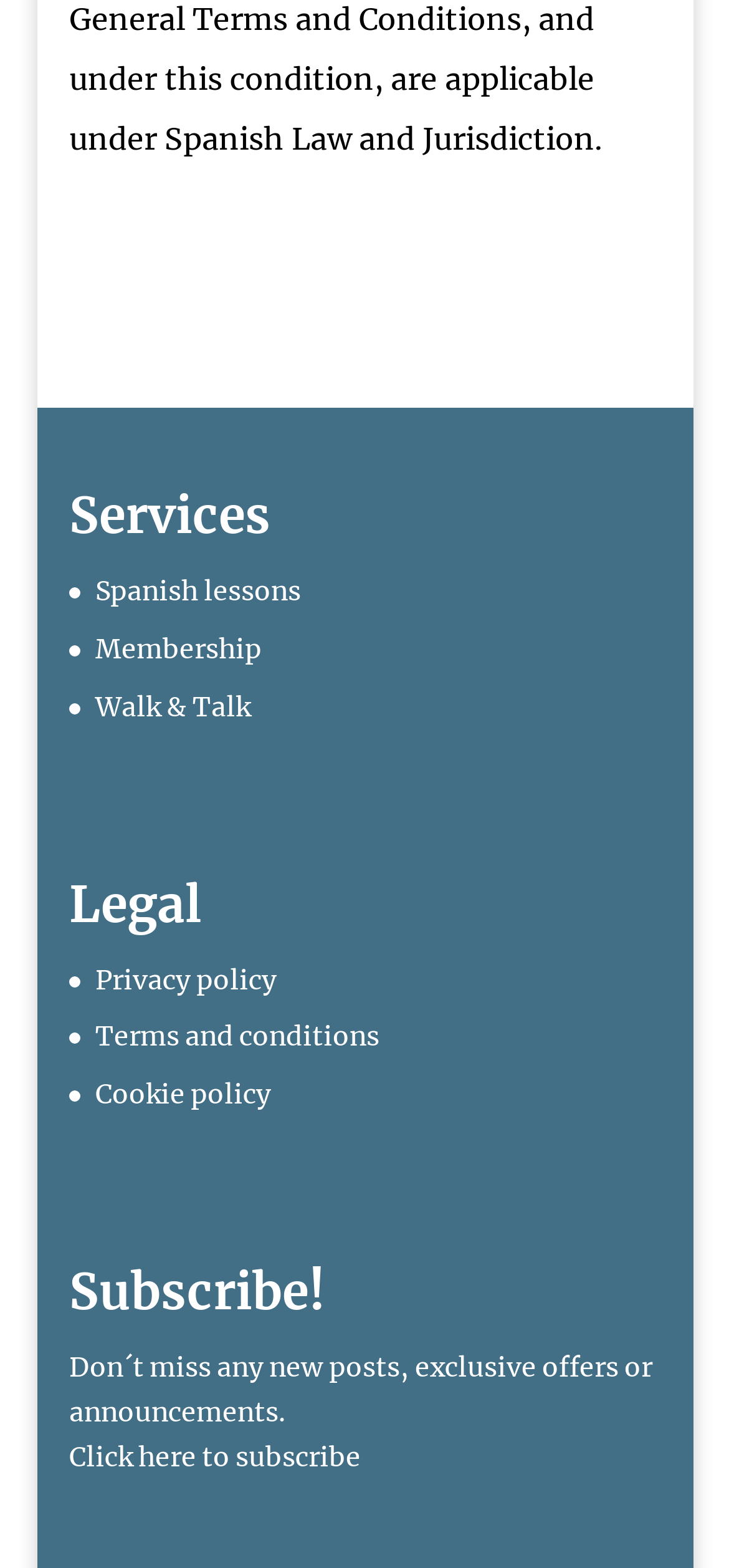Highlight the bounding box of the UI element that corresponds to this description: "Terms and conditions".

[0.131, 0.651, 0.521, 0.672]